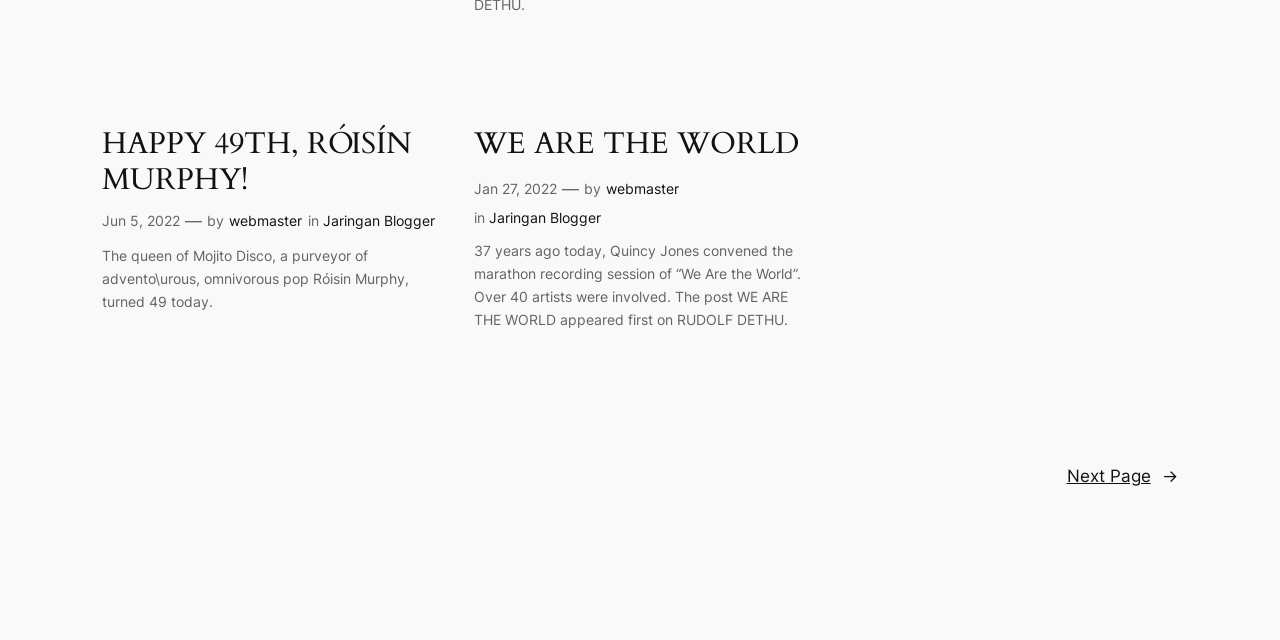Based on the element description WE ARE THE WORLD, identify the bounding box of the UI element in the given webpage screenshot. The coordinates should be in the format (top-left x, top-left y, bottom-right x, bottom-right y) and must be between 0 and 1.

[0.37, 0.199, 0.624, 0.254]